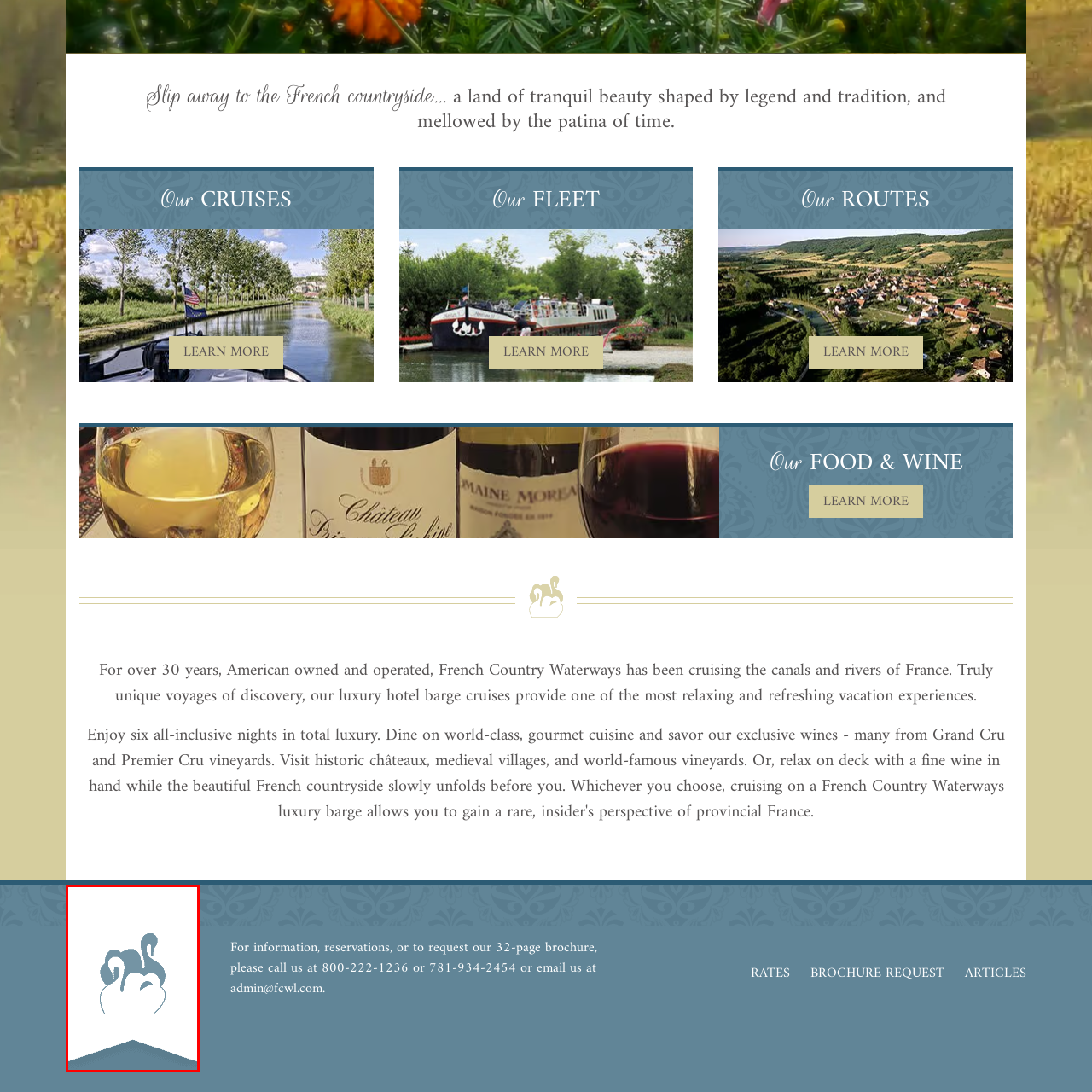Generate a comprehensive caption for the picture highlighted by the red outline.

The image features a minimalist and stylized design that appears to depict a serene, cloud-like shape with flowing curves. This soft, abstract representation evokes a sense of tranquility, reminiscent of the gentle undulations found in nature. The soothing blue color palette enhances the calming effect, aligning perfectly with themes of relaxation and rejuvenation. This imagery complements the surrounding text, which invites viewers to explore the unique experiences offered by French Country Waterways, emphasizing a tranquil escape to the picturesque French countryside.